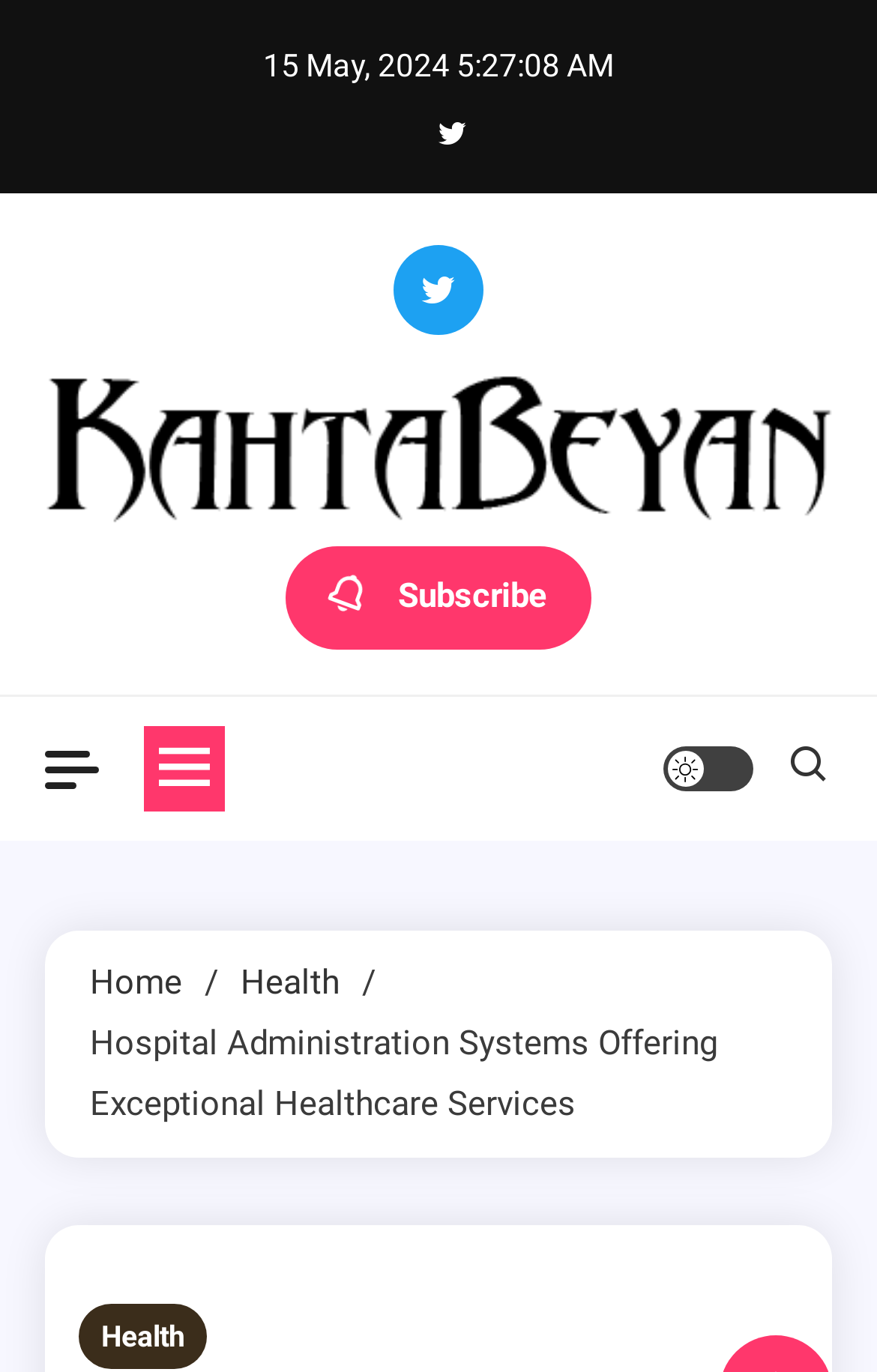What is the current date?
Please respond to the question with a detailed and well-explained answer.

I found the current date by looking at the top of the webpage, where it displays the date and time. The date is 15 May, 2024.